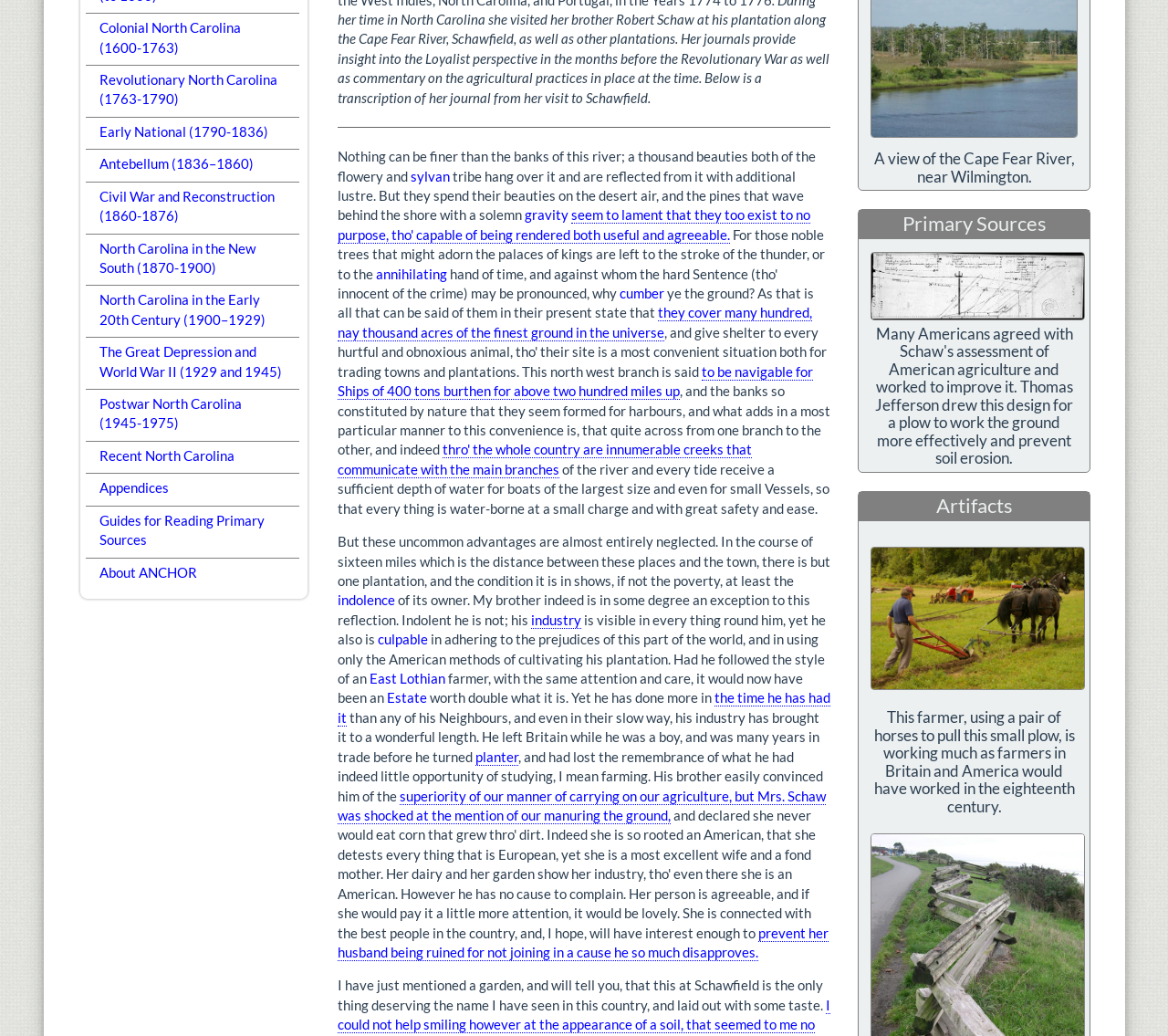Find the bounding box coordinates for the UI element that matches this description: "Early National (1790-1836)".

[0.073, 0.113, 0.256, 0.141]